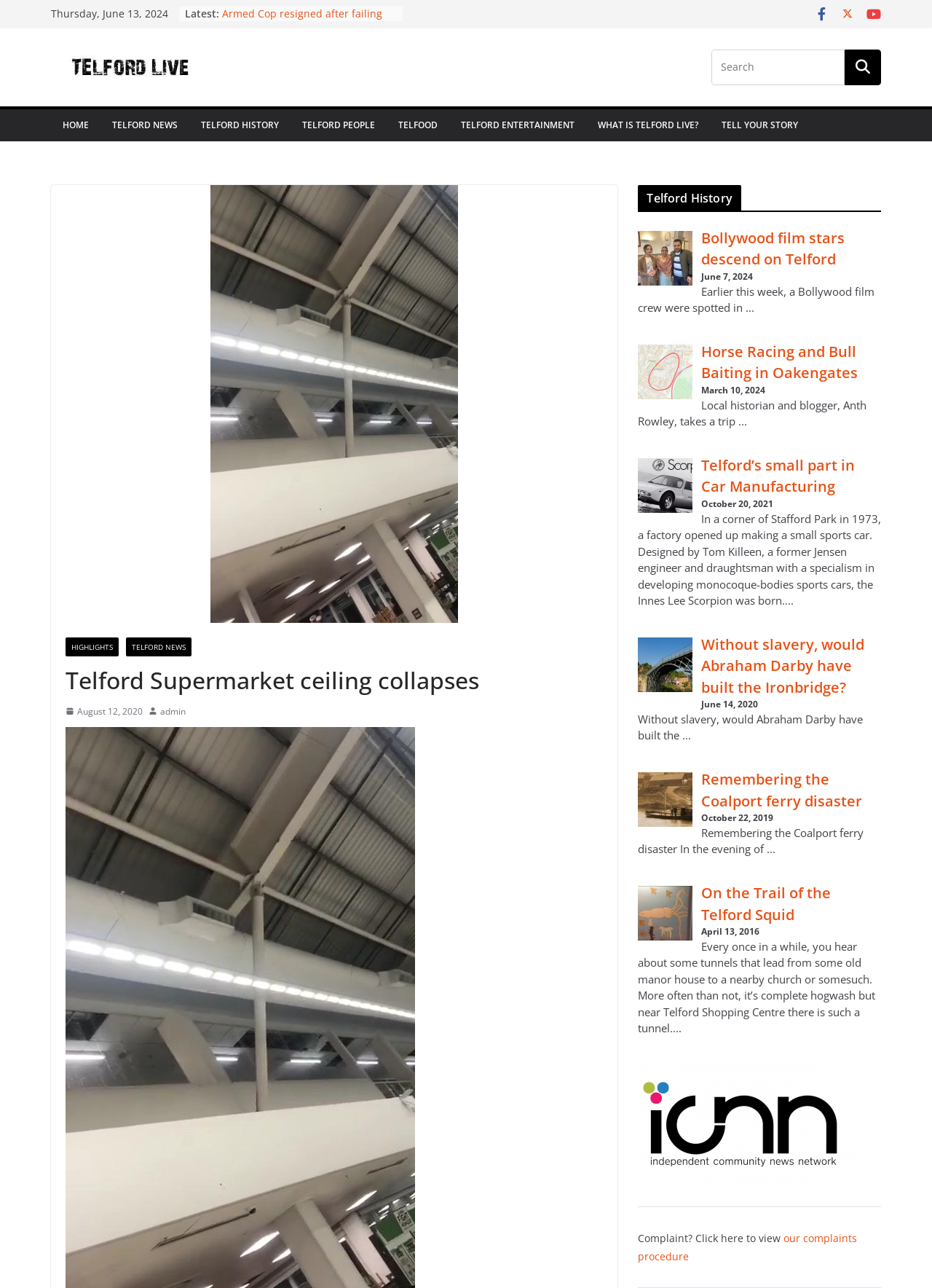Answer the question using only one word or a concise phrase: What is the date of the latest news?

Thursday, June 13, 2024